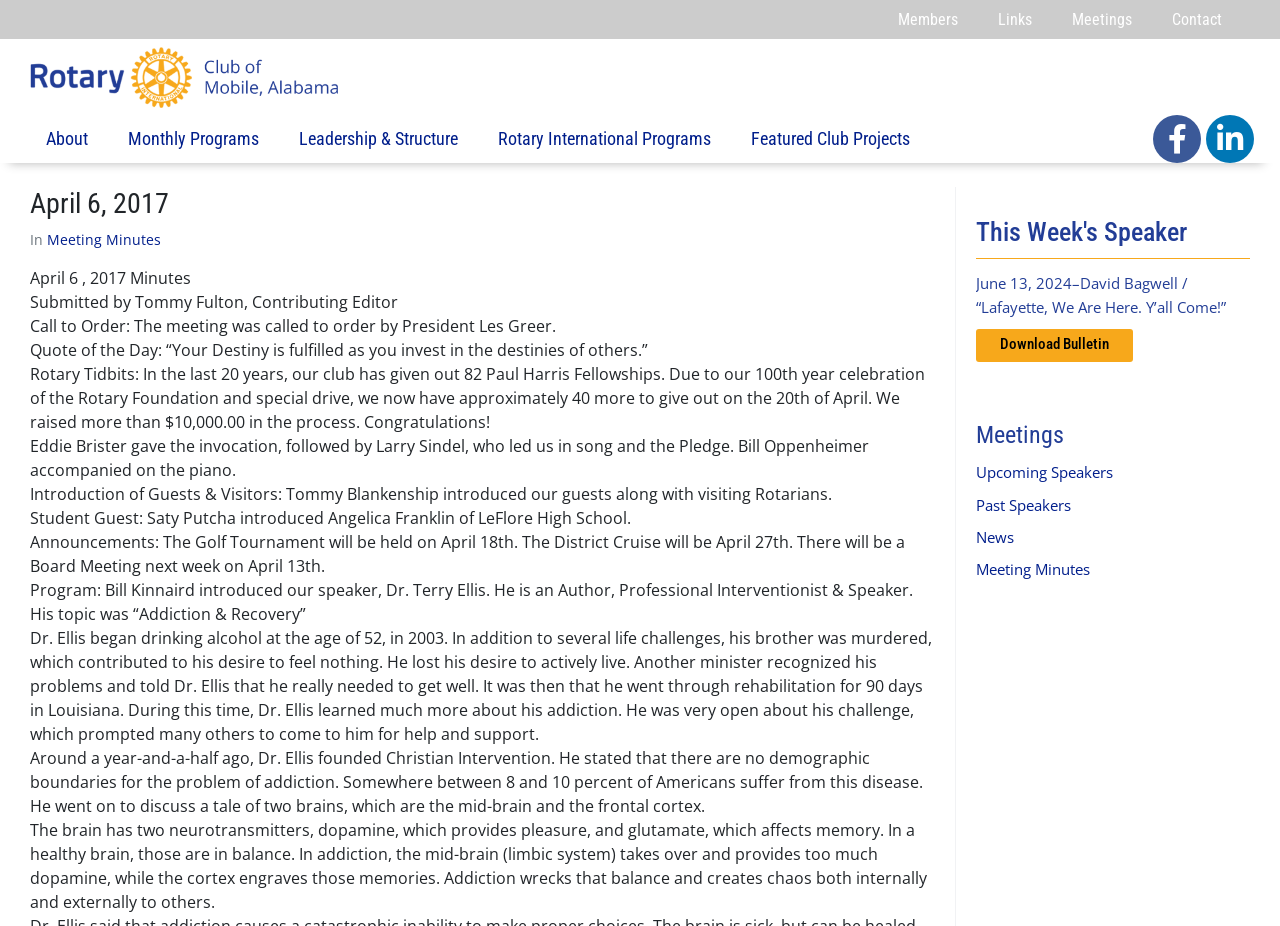Based on the element description About, identify the bounding box of the UI element in the given webpage screenshot. The coordinates should be in the format (top-left x, top-left y, bottom-right x, bottom-right y) and must be between 0 and 1.

[0.02, 0.129, 0.084, 0.172]